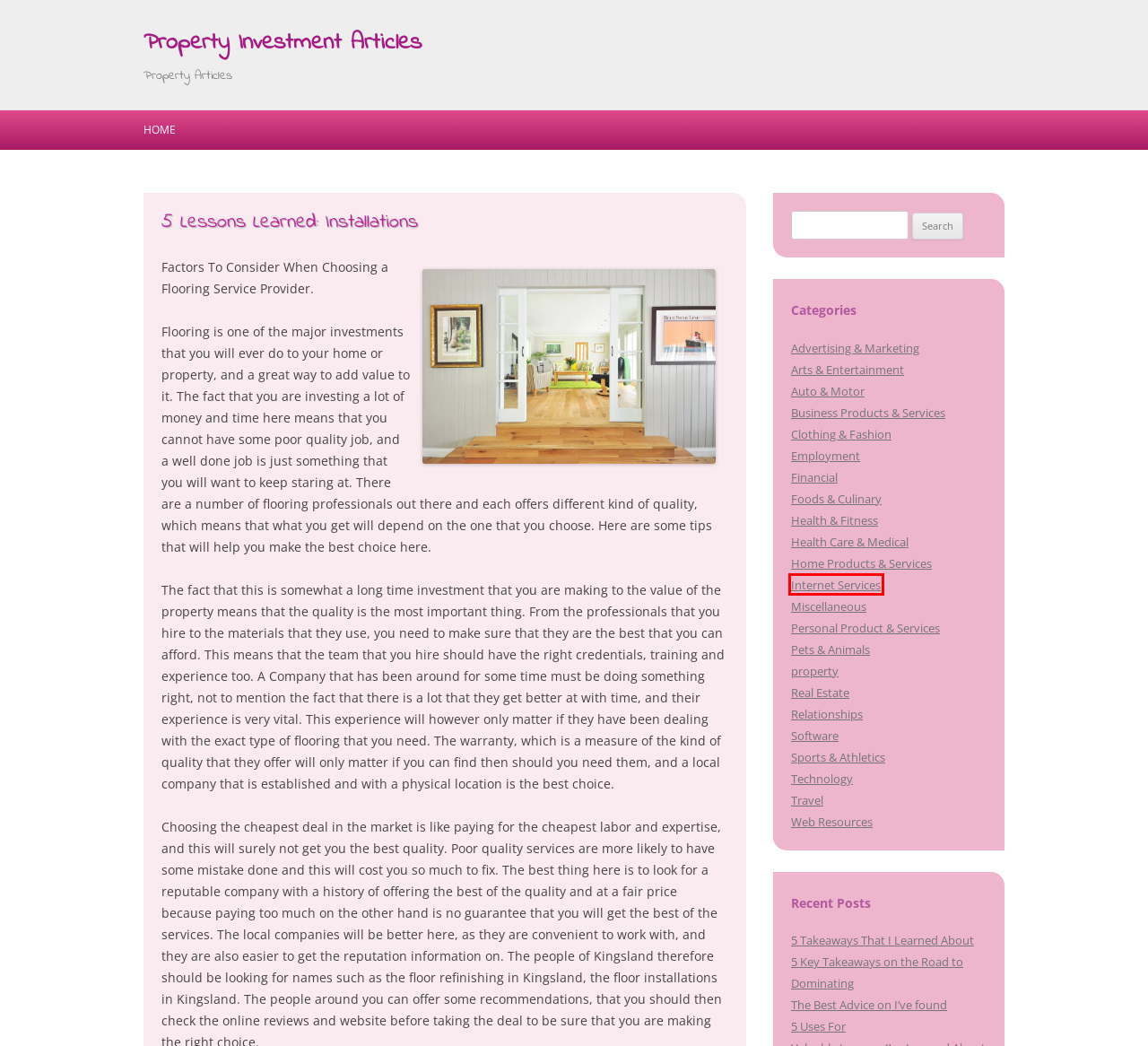You are given a screenshot depicting a webpage with a red bounding box around a UI element. Select the description that best corresponds to the new webpage after clicking the selected element. Here are the choices:
A. Property Investment Articles « Property Articles
B. Internet Services « Property Investment Articles
C. Pets & Animals « Property Investment Articles
D. Health Care & Medical « Property Investment Articles
E. Real Estate « Property Investment Articles
F. Employment « Property Investment Articles
G. Business Products & Services « Property Investment Articles
H. Technology « Property Investment Articles

B